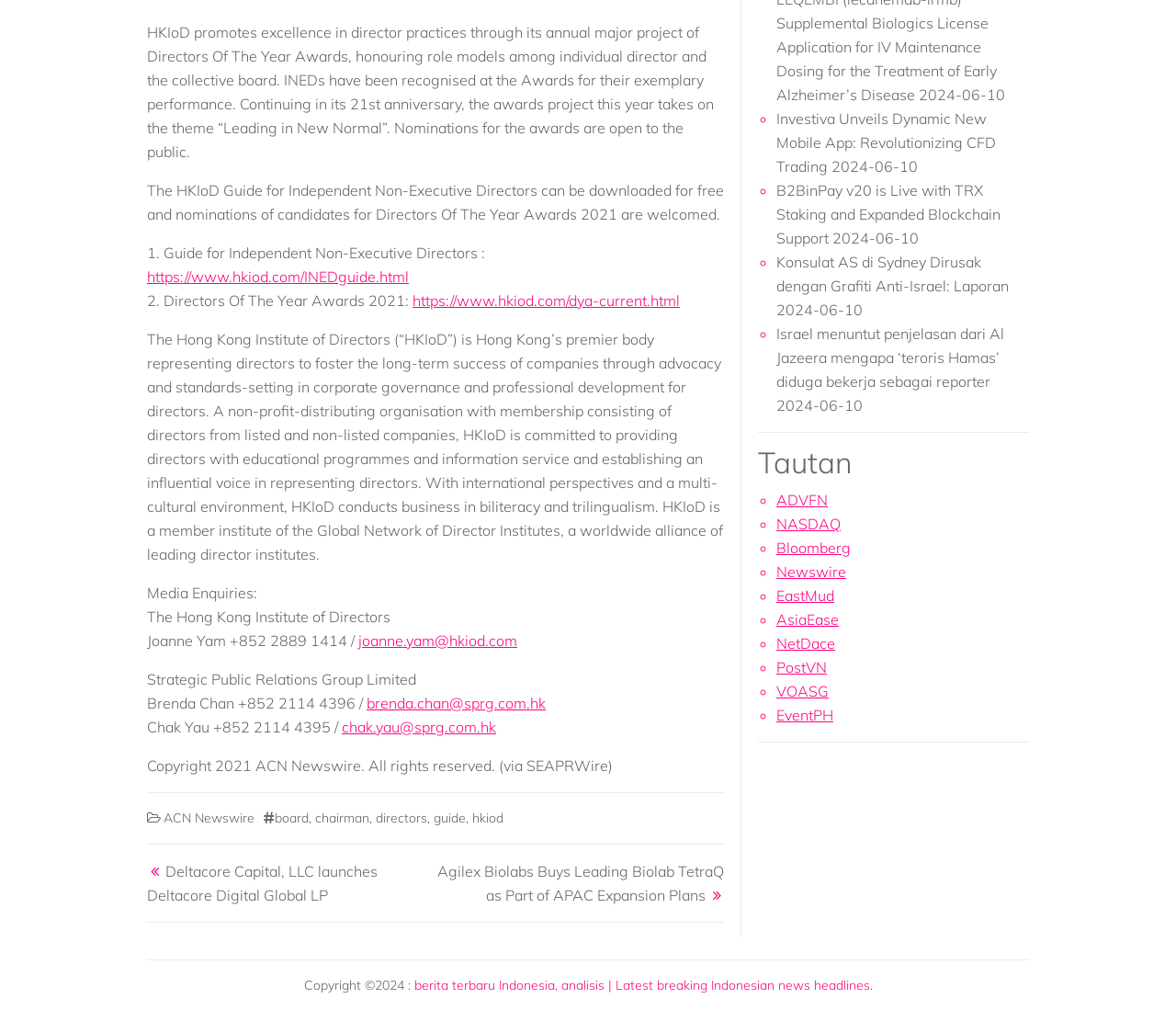Determine the bounding box for the HTML element described here: "ACN Newswire". The coordinates should be given as [left, top, right, bottom] with each number being a float between 0 and 1.

[0.139, 0.801, 0.216, 0.818]